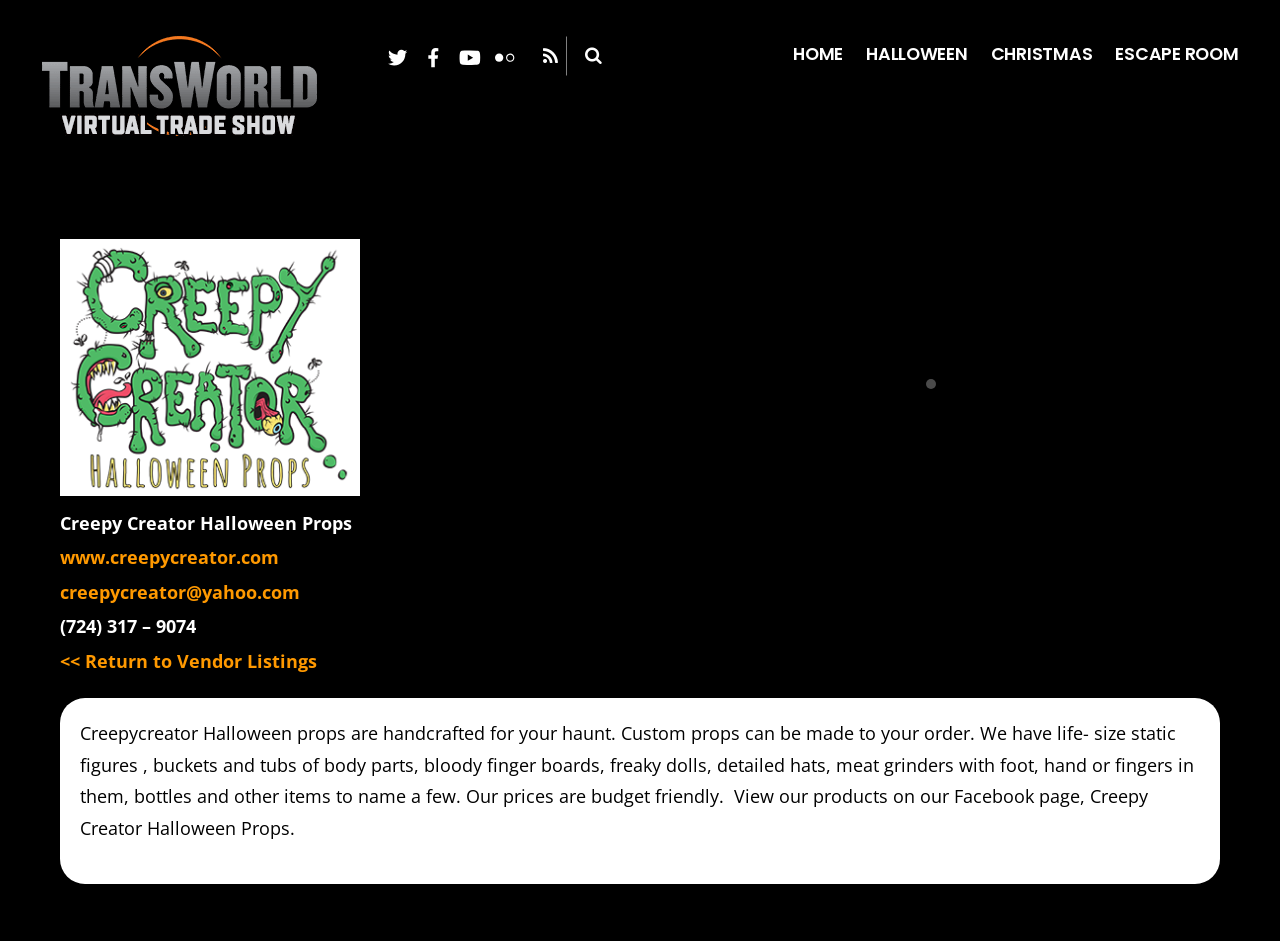What is the phone number listed?
Look at the image and answer with only one word or phrase.

(724) 317 – 9074